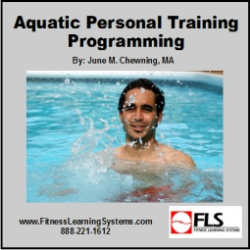Respond with a single word or phrase:
What is the background of the image?

A person exercising in water